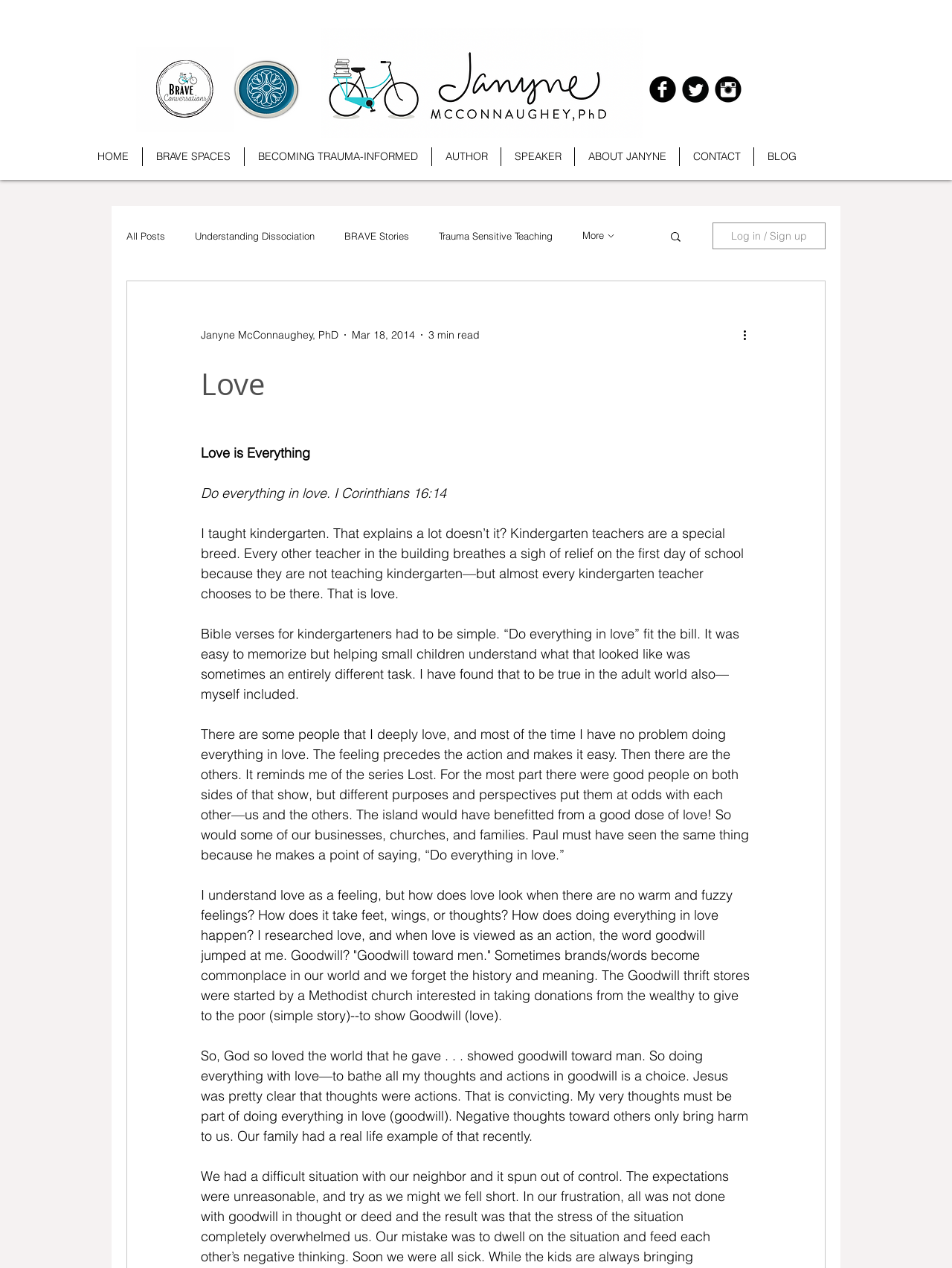Please provide the bounding box coordinates for the element that needs to be clicked to perform the following instruction: "View the ABOUT JANYNE page". The coordinates should be given as four float numbers between 0 and 1, i.e., [left, top, right, bottom].

[0.604, 0.116, 0.713, 0.131]